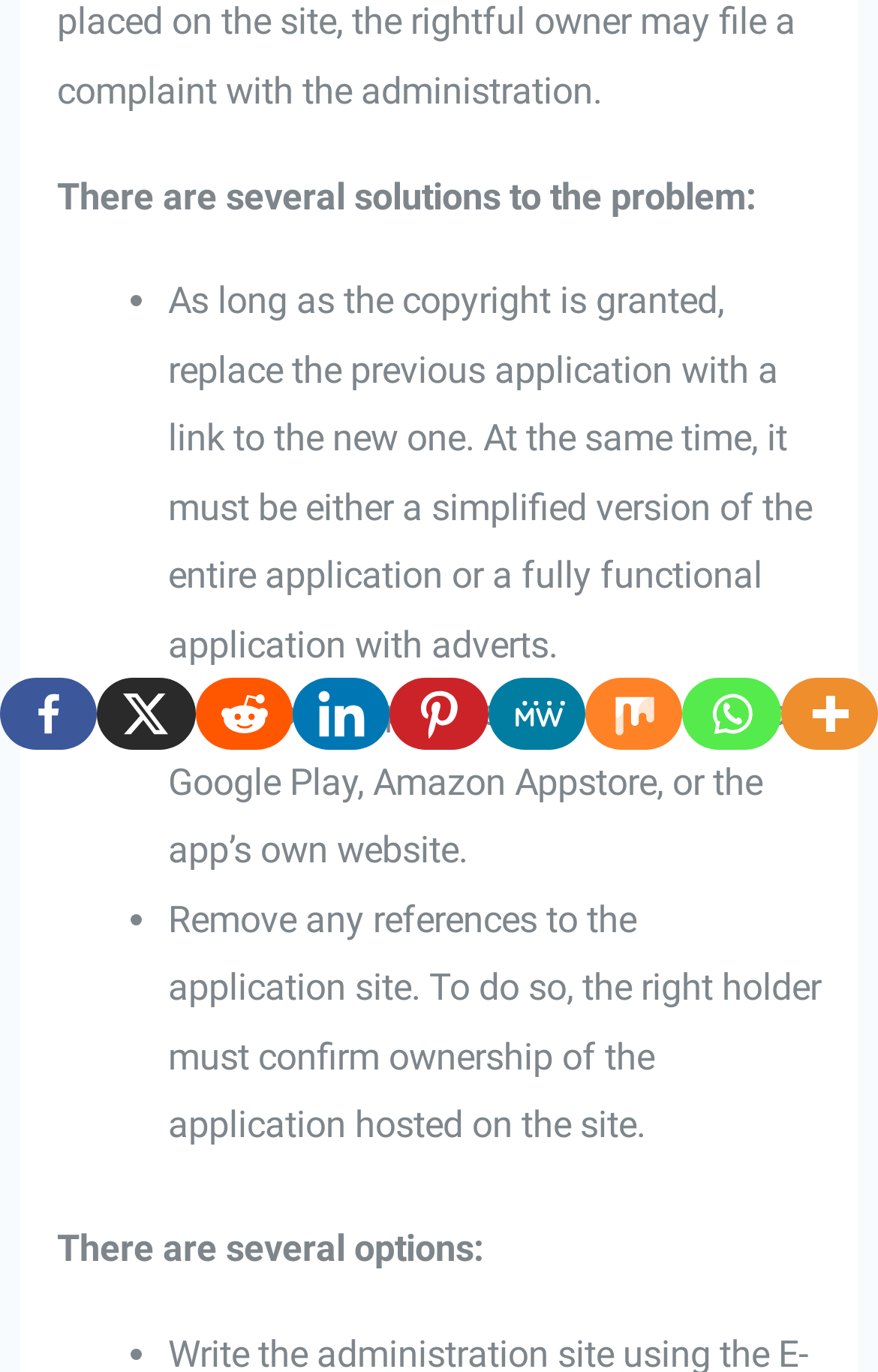Ascertain the bounding box coordinates for the UI element detailed here: "aria-label="Reddit" title="Reddit"". The coordinates should be provided as [left, top, right, bottom] with each value being a float between 0 and 1.

[0.222, 0.494, 0.333, 0.546]